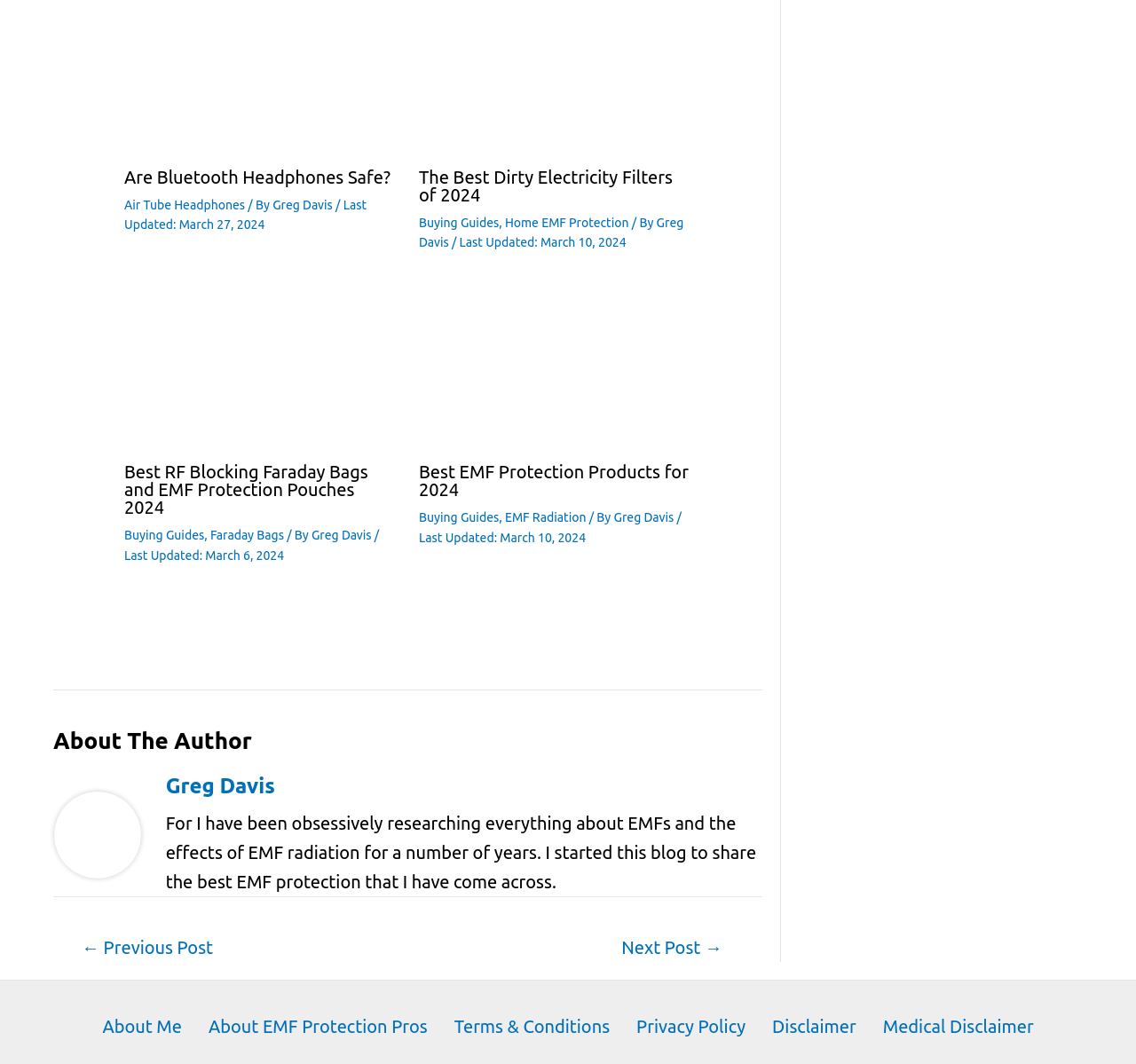How many articles are on this webpage?
Identify the answer in the screenshot and reply with a single word or phrase.

4